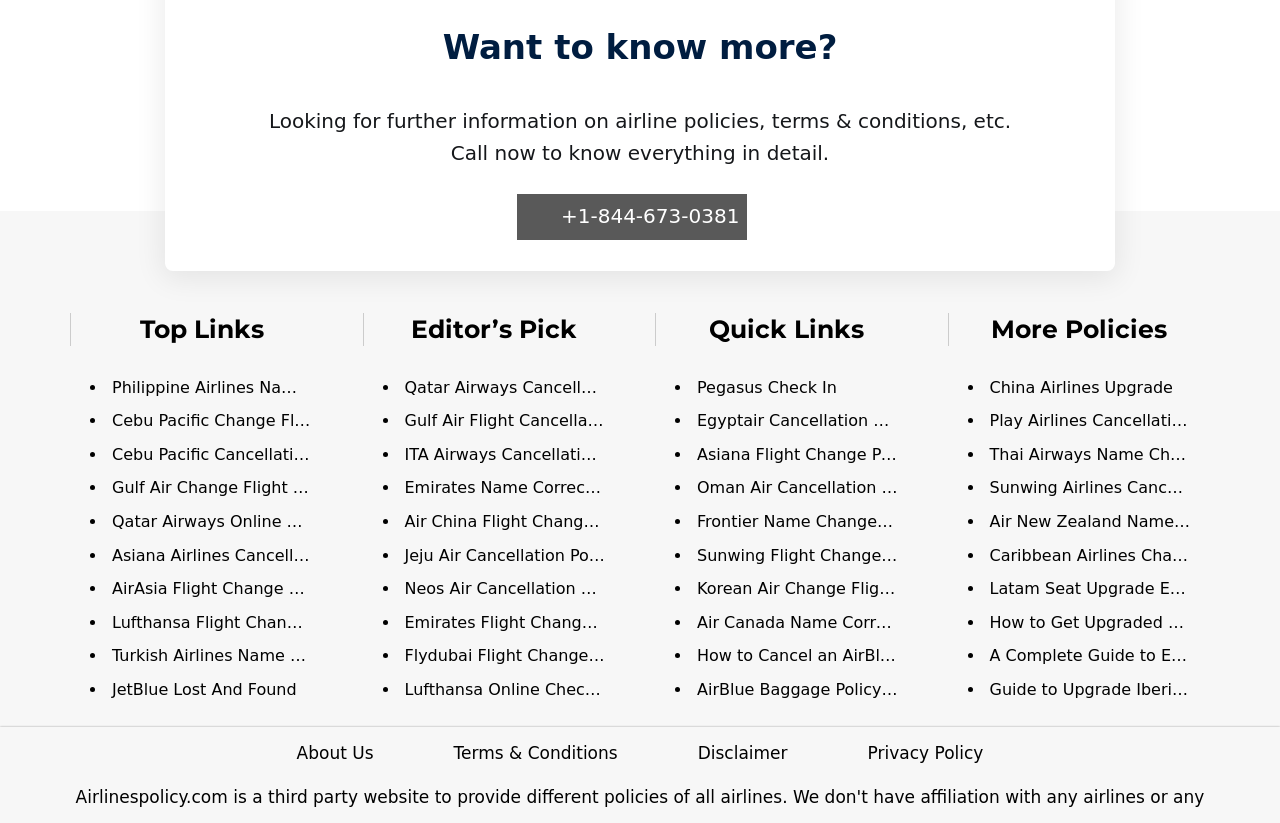Carefully observe the image and respond to the question with a detailed answer:
What is the theme of the webpage?

The webpage appears to be a collection of links and information related to airline policies, terms & conditions, and other relevant details, suggesting that the theme of the webpage is airline policies and information.